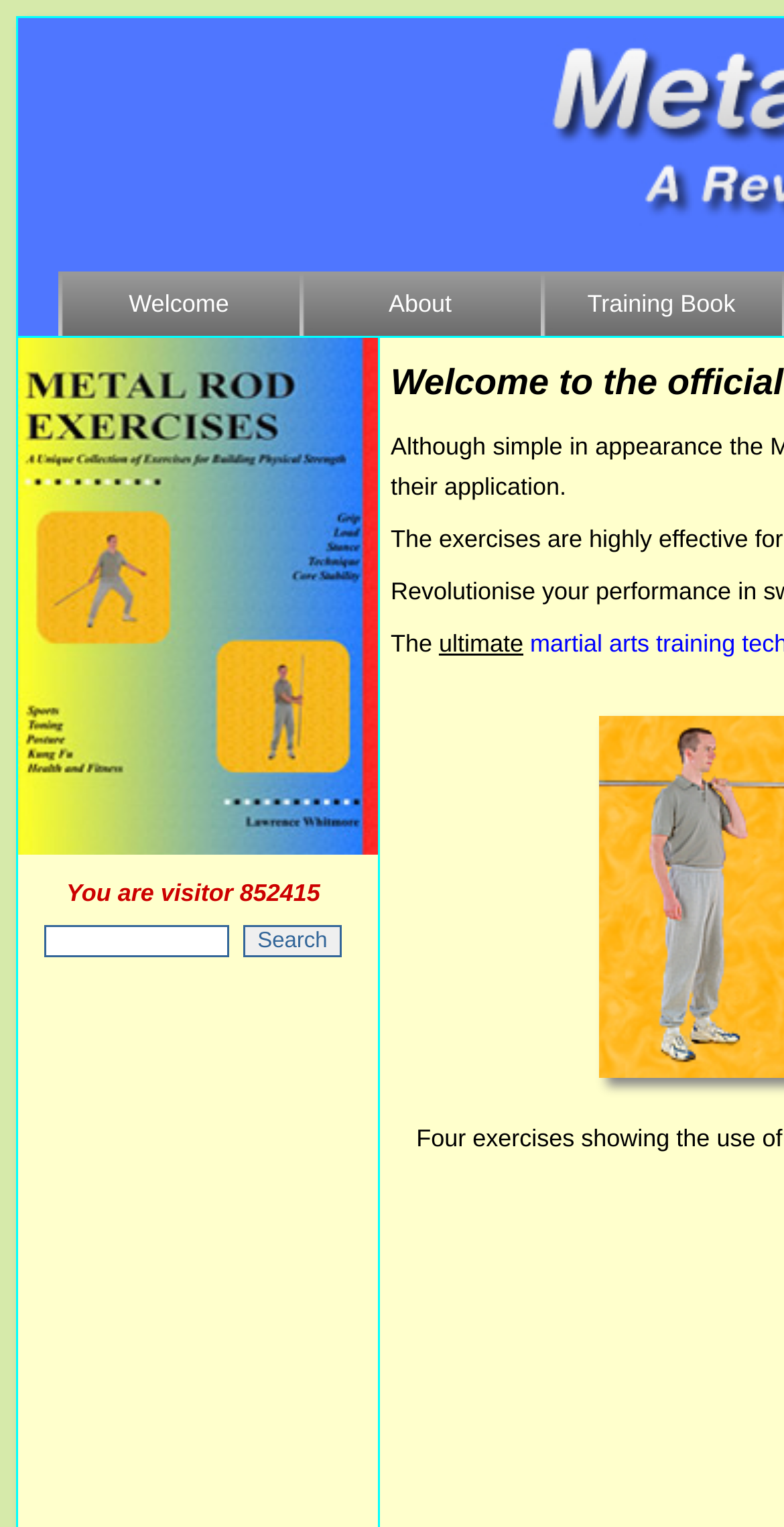Please answer the following question using a single word or phrase: 
How many links are in the top navigation bar?

3